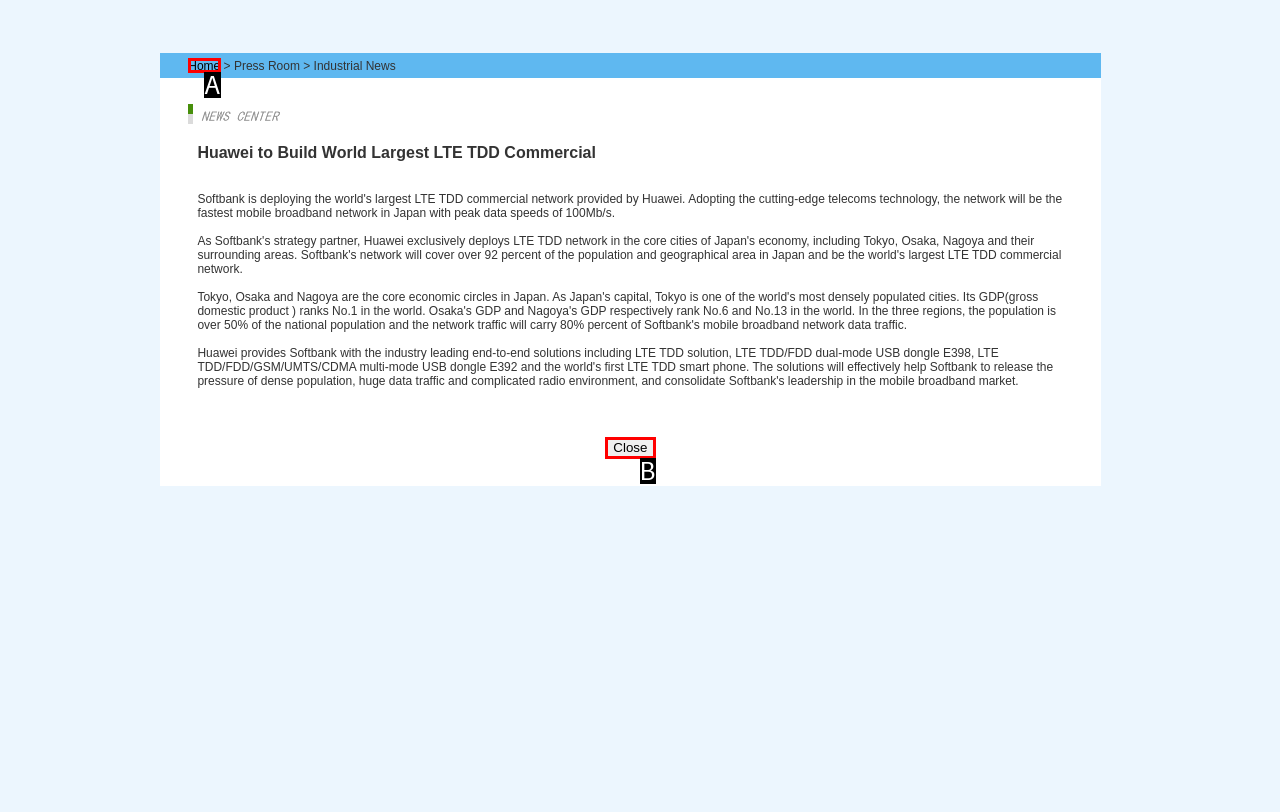With the description: Home, find the option that corresponds most closely and answer with its letter directly.

A